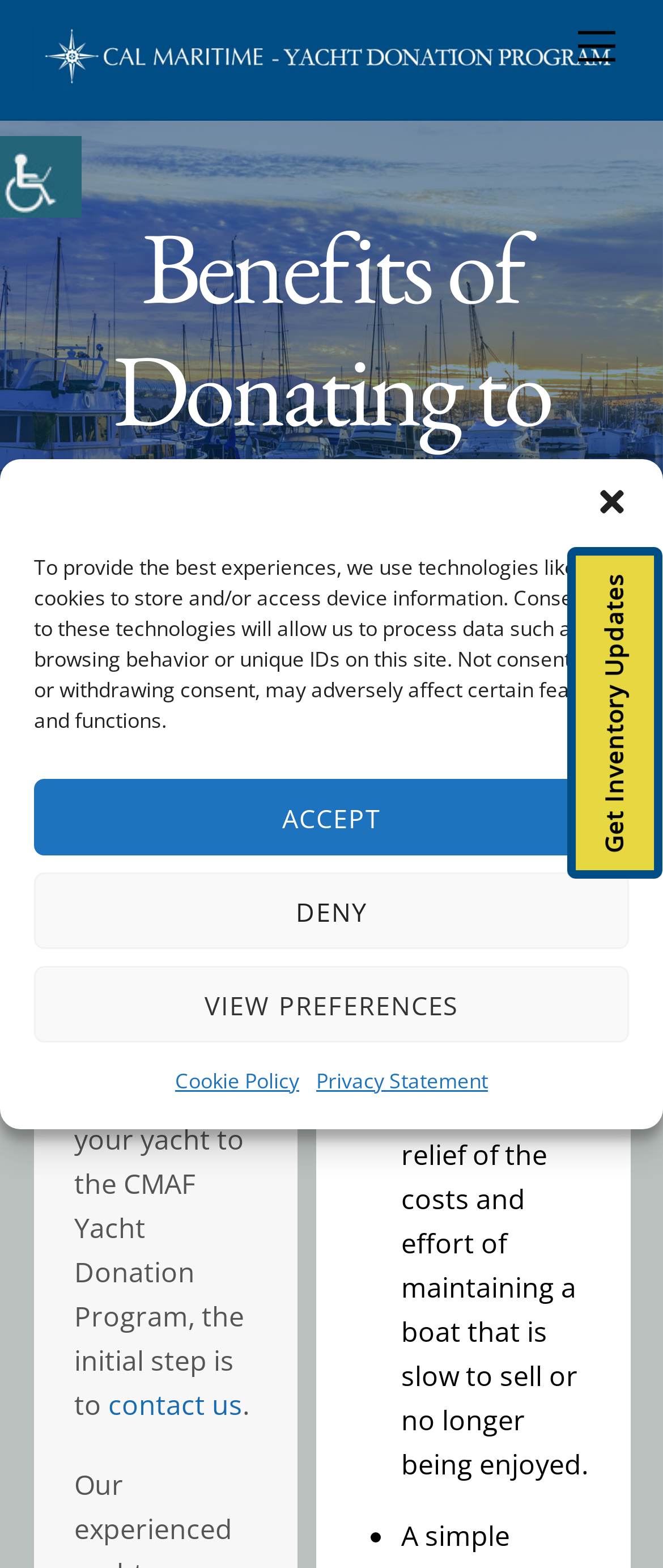Describe all significant elements and features of the webpage.

The webpage is about the CMAF Yacht Donation Program, specifically focusing on the benefits of donating a yacht. At the top left corner, there is a link to an "Accessibility Helper sidebar" accompanied by an image of an accessibility icon. 

Below this, a dialog box for managing cookie consent appears, which can be closed by clicking the "Close dialog" button at the top right corner. The dialog box explains the use of cookies and provides options to accept, deny, or view preferences.

To the right of the dialog box, there is a link to the "Menu". Above this, the Cal Maritime CMAF logo is displayed, along with an image of the logo.

The main content of the webpage is divided into sections. The first section, "Benefits of Donating to CMAF", is headed by a title and an image. Below this, a paragraph of text explains the initial step in contributing a yacht to the program, with a link to "contact us" at the end.

The next section, "Yacht Donation Provides You:", lists three benefits of donating a yacht. These benefits include a meaningful tax deduction, immediate relief from maintenance costs, and another benefit that is not specified. Each benefit is marked with a bullet point. 

At the bottom right corner of the page, there is a link to "Get Inventory Updates" and a "Back To Top" button.